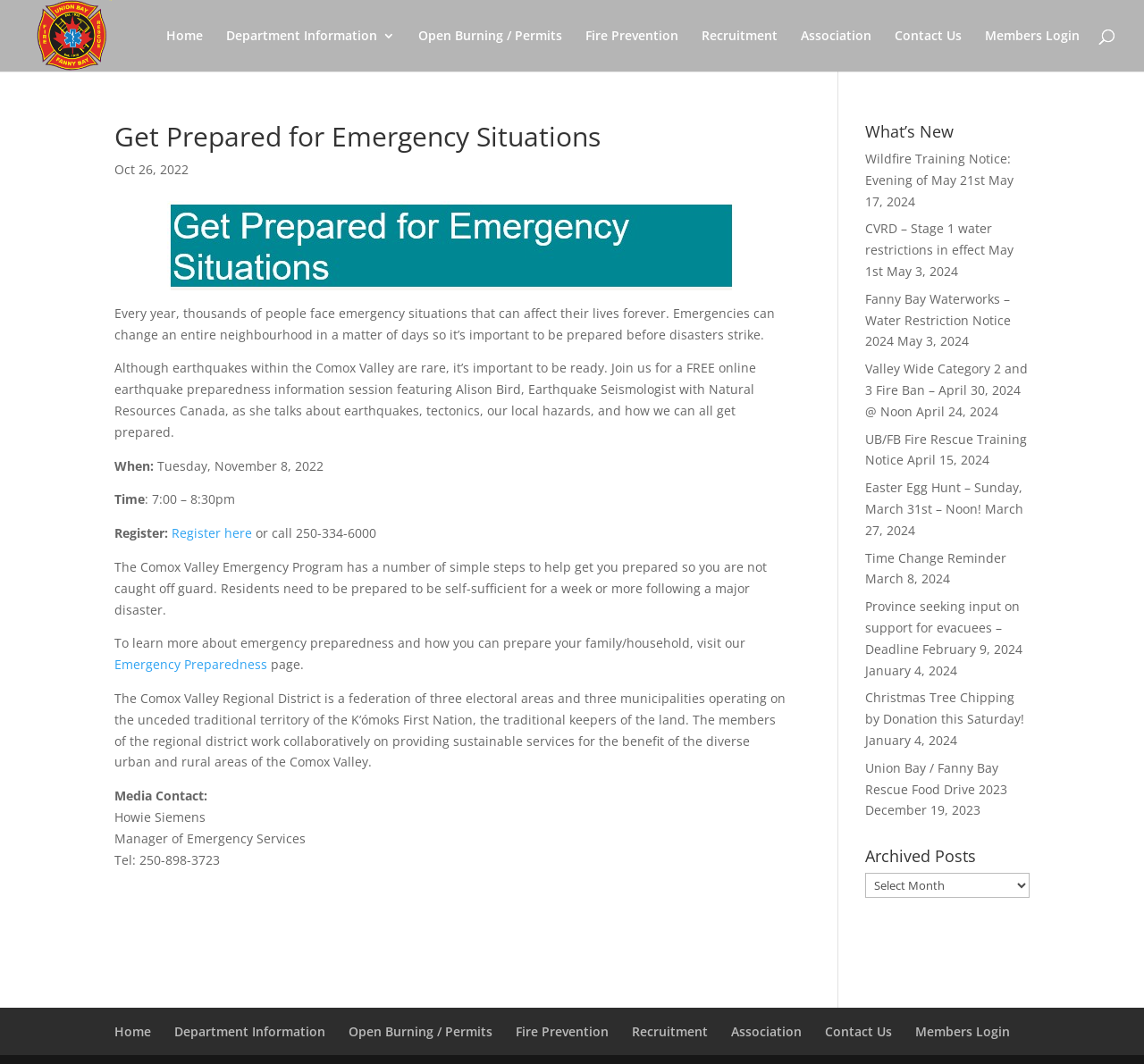Indicate the bounding box coordinates of the clickable region to achieve the following instruction: "Click on the 'Home' link."

[0.145, 0.028, 0.177, 0.067]